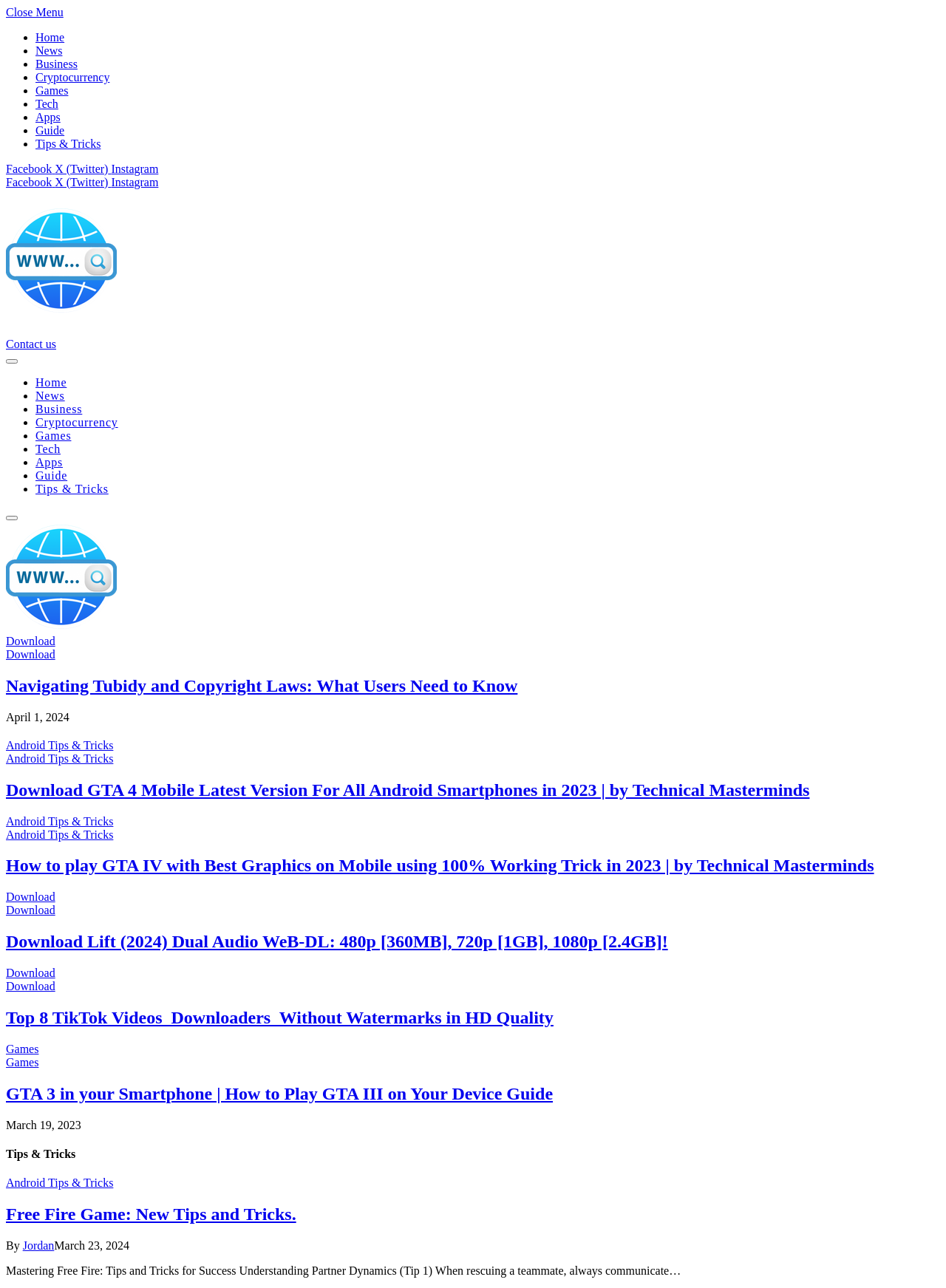Identify the bounding box coordinates of the clickable region required to complete the instruction: "Click on the 'Sign Up' button". The coordinates should be given as four float numbers within the range of 0 and 1, i.e., [left, top, right, bottom].

None